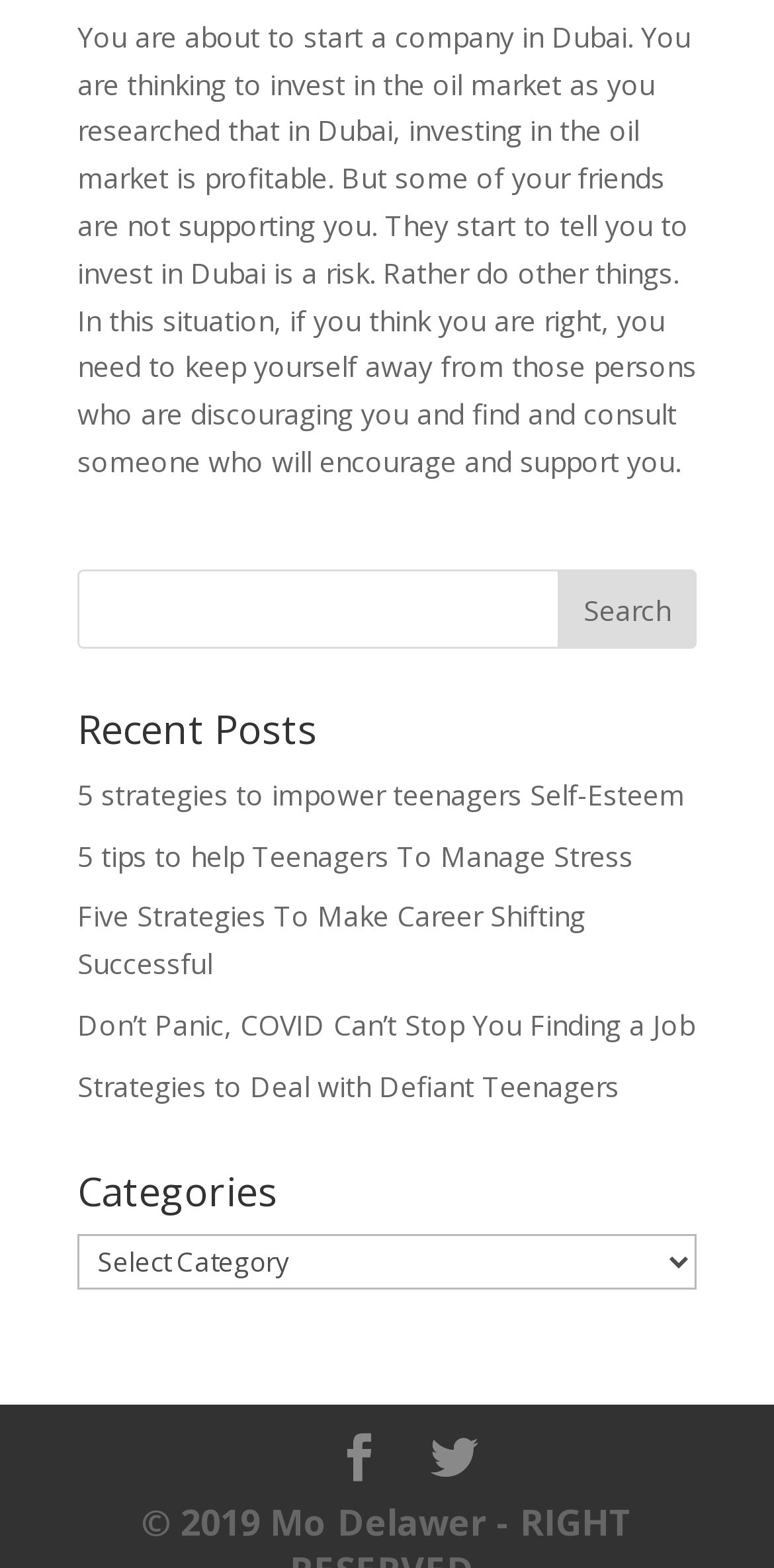How many links are under the 'Recent Posts' heading?
Provide a thorough and detailed answer to the question.

Under the 'Recent Posts' heading, there are five links: '5 strategies to empower teenagers Self-Esteem', '5 tips to help Teenagers To Manage Stress', 'Five Strategies To Make Career Shifting Successful', 'Don’t Panic, COVID Can’t Stop You Finding a Job', and 'Strategies to Deal with Defiant Teenagers'.